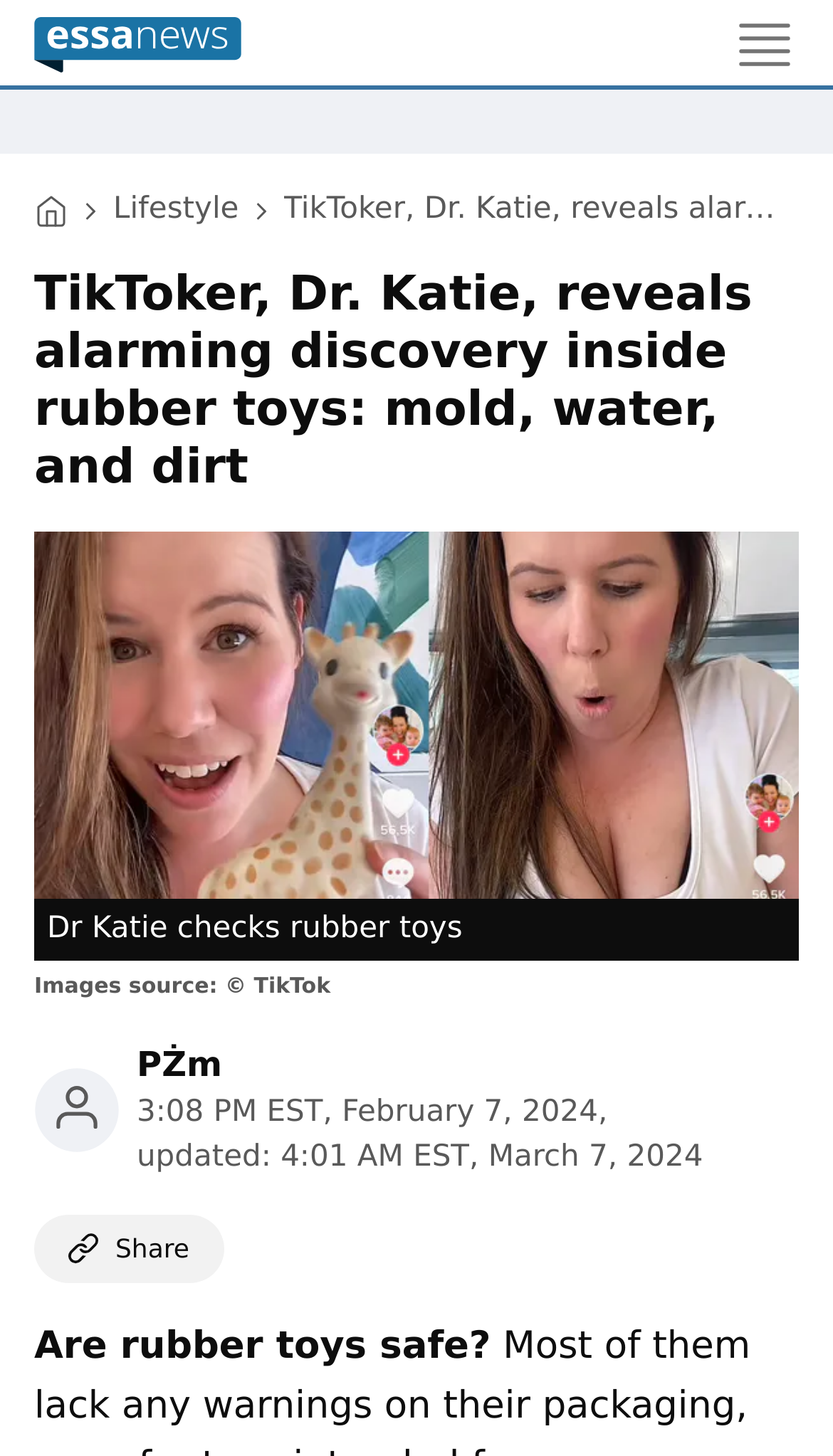Reply to the question below using a single word or brief phrase:
What is the source of the images?

TikTok